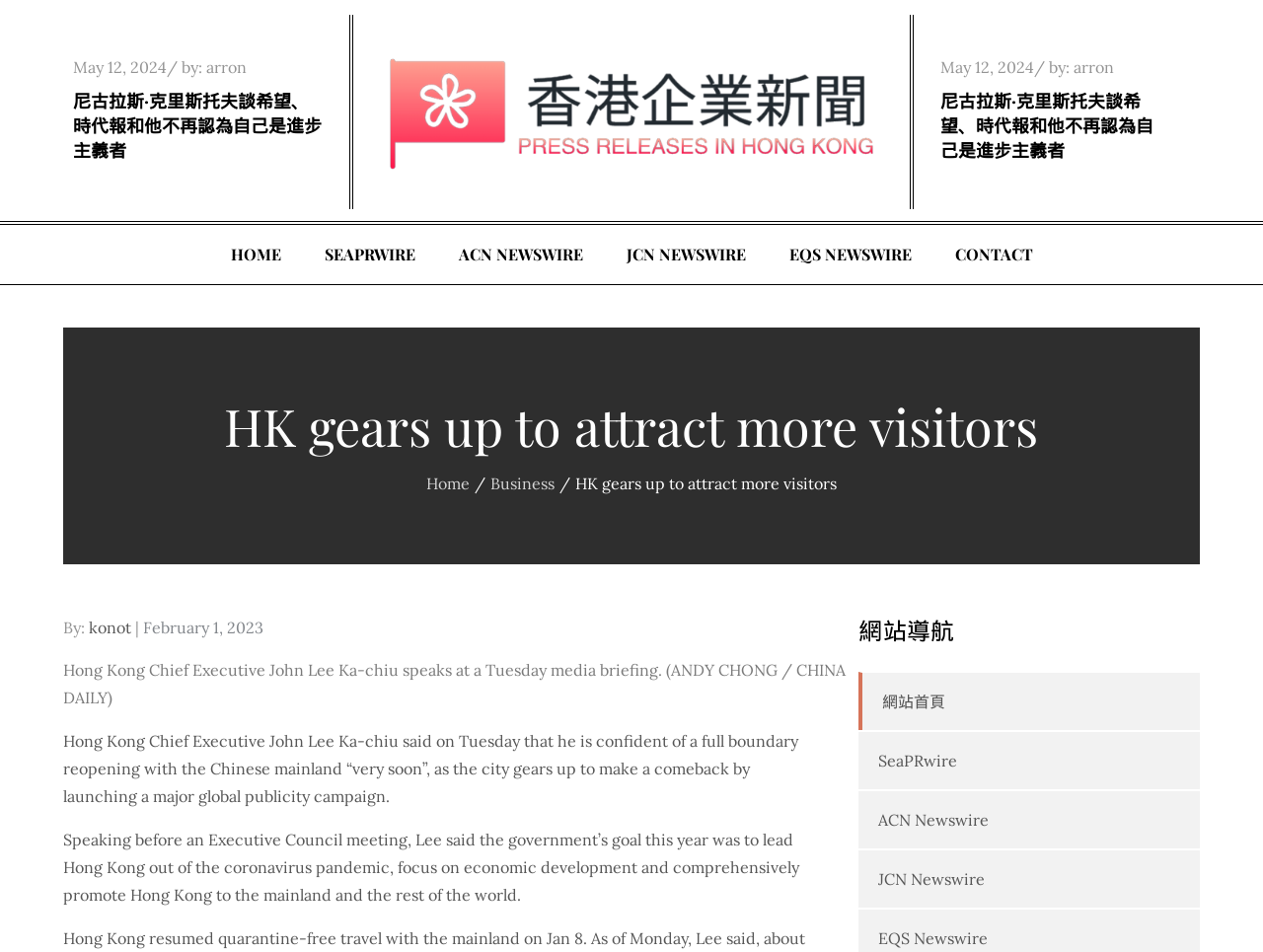Mark the bounding box of the element that matches the following description: "SeaPRwire".

[0.241, 0.236, 0.344, 0.299]